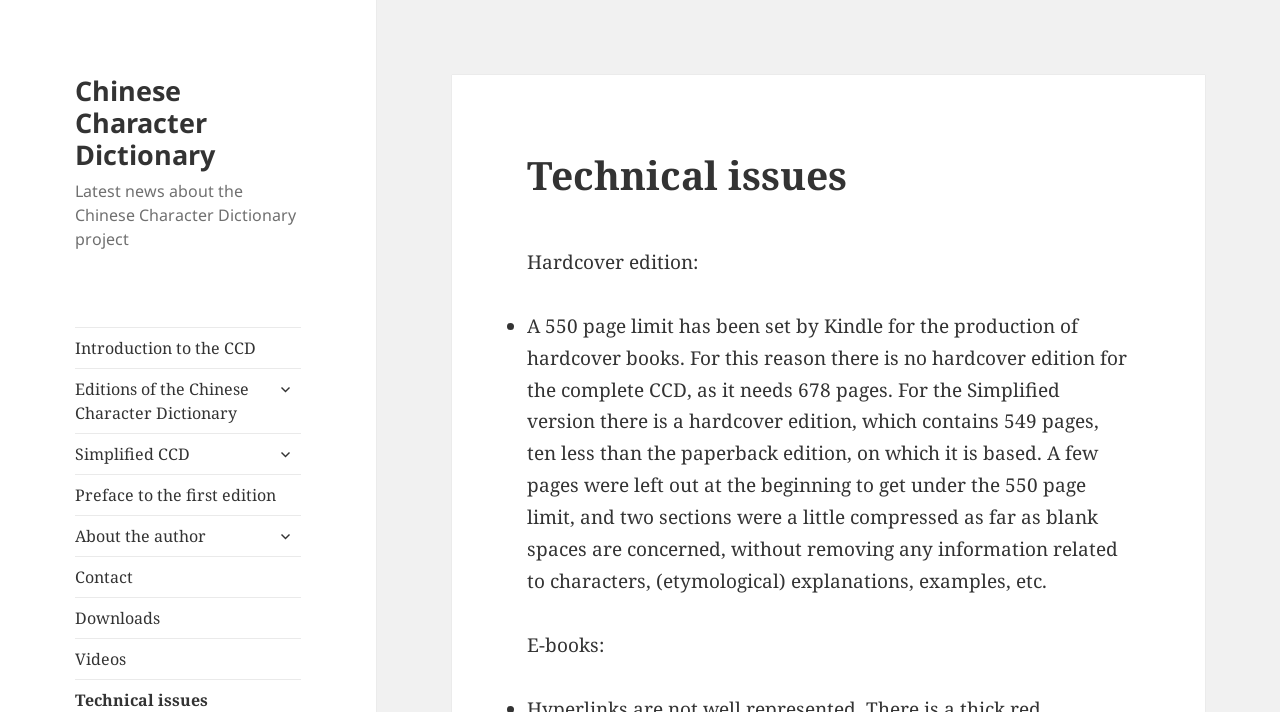Identify the bounding box coordinates for the region to click in order to carry out this instruction: "Contact the author". Provide the coordinates using four float numbers between 0 and 1, formatted as [left, top, right, bottom].

[0.059, 0.782, 0.235, 0.838]